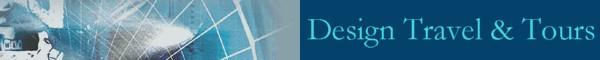What do the graphical elements evoke?
Look at the screenshot and respond with a single word or phrase.

Sense of adventure and exploration